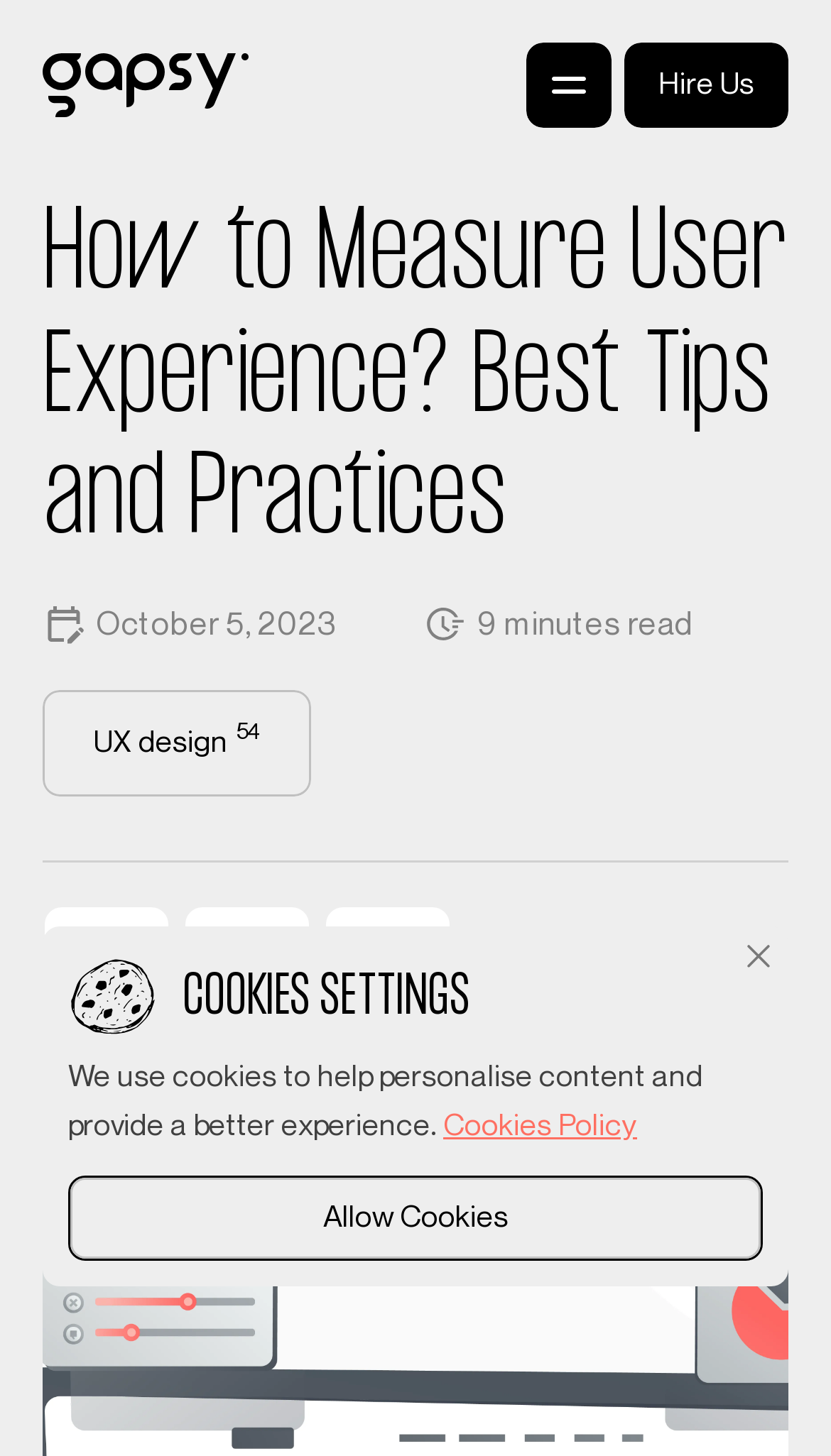What is the purpose of the 'Menu' button?
Please answer the question with as much detail as possible using the screenshot.

The 'Menu' button is located at the top-right corner of the webpage, and its purpose is to open the menu, which is likely to contain navigation links or other options.